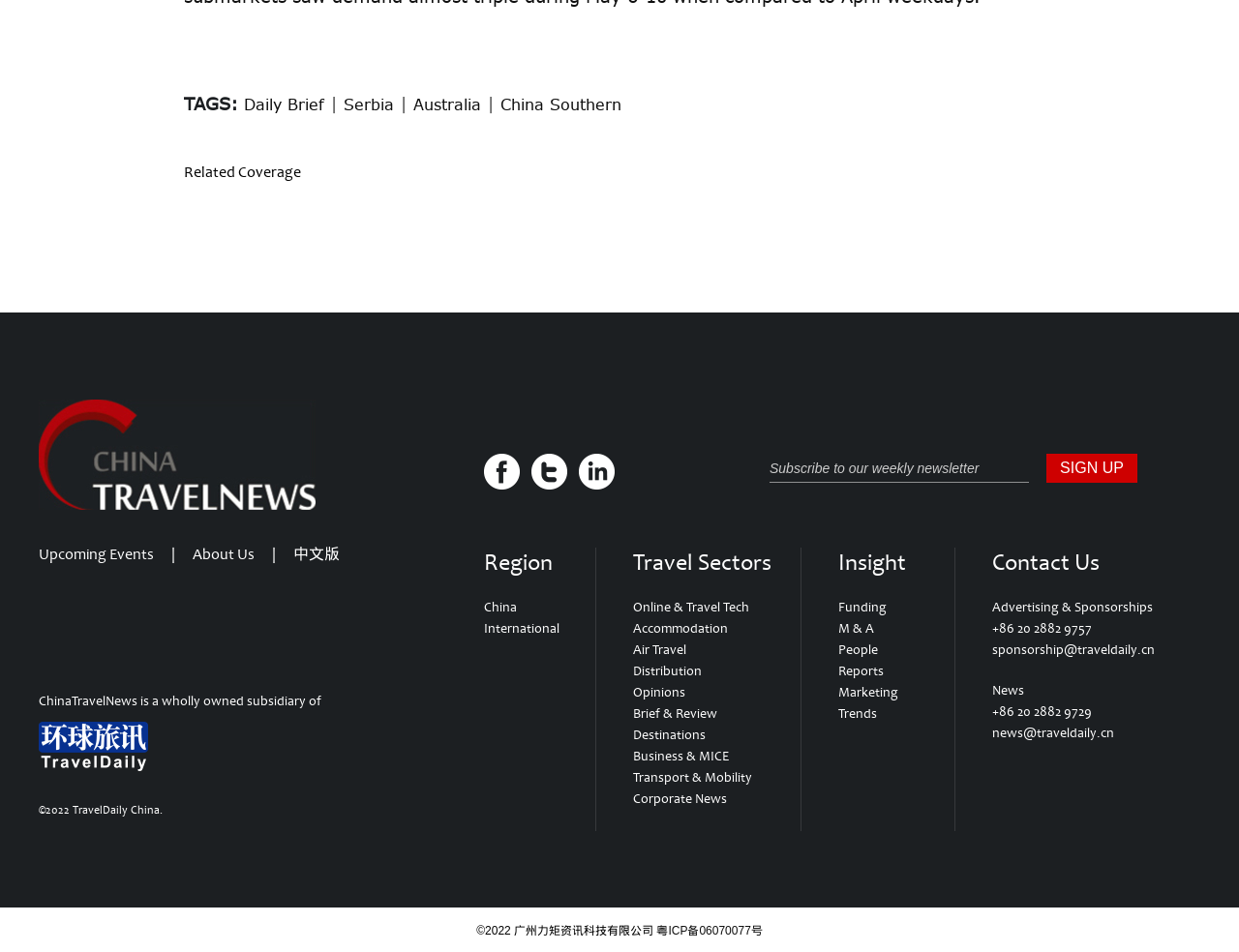Analyze the image and provide a detailed answer to the question: What is the copyright year of the website?

The copyright year of the website can be determined by looking at the bottom of the webpage, where it says '©2022 TravelDaily China.' and '©2022 广州力矩资讯科技有限公司'.